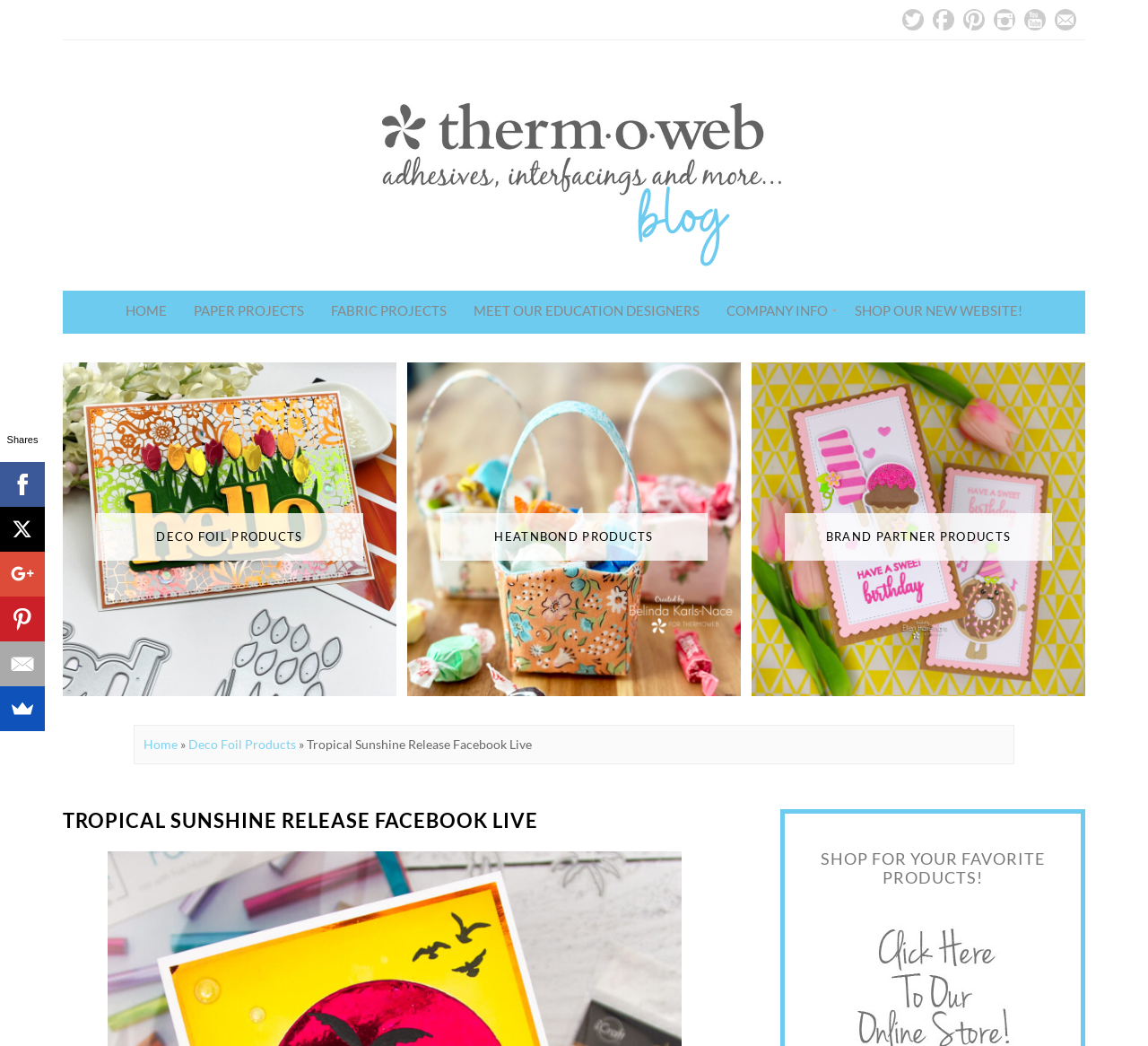Locate and generate the text content of the webpage's heading.

TROPICAL SUNSHINE RELEASE FACEBOOK LIVE